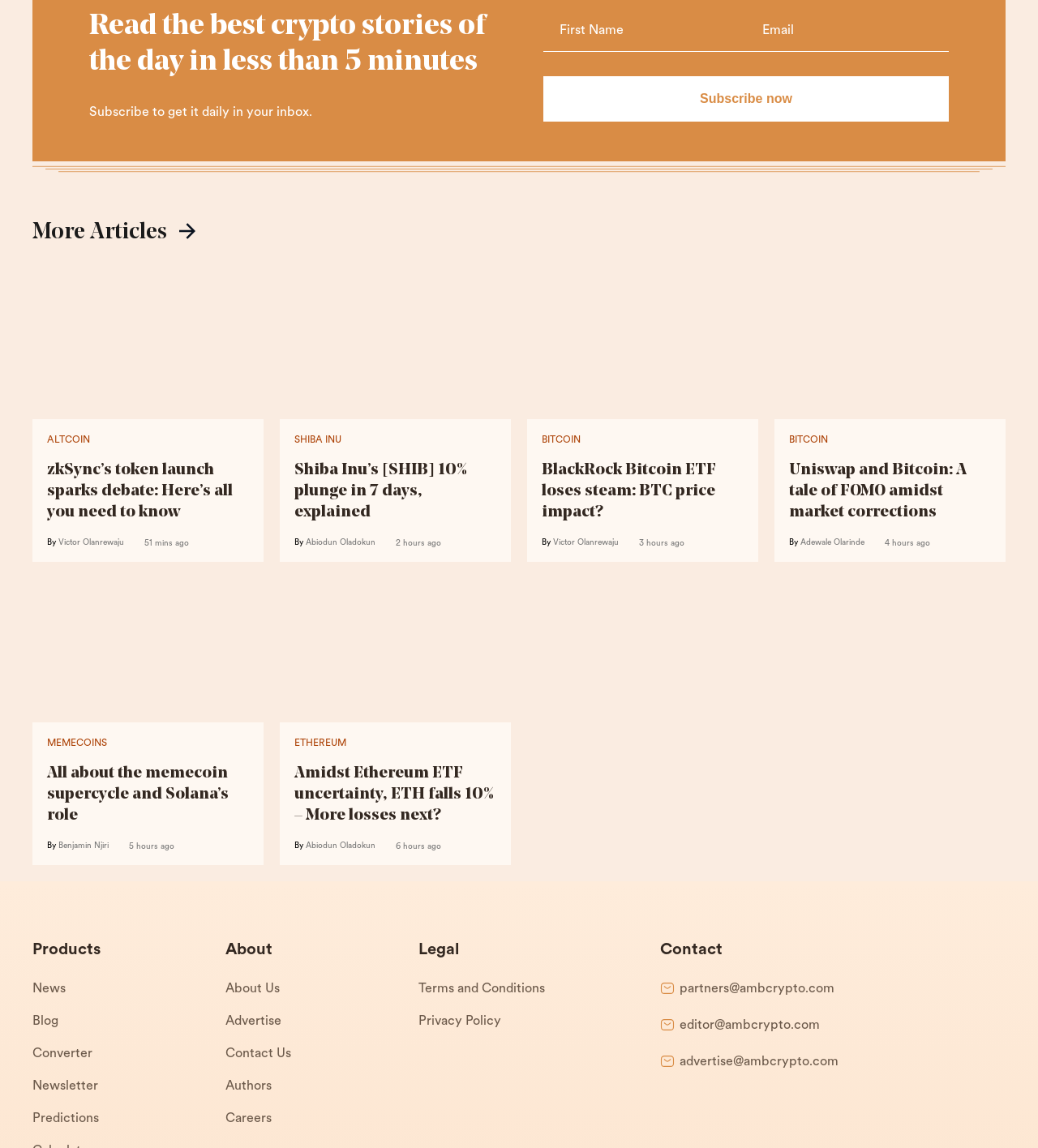Locate the bounding box coordinates of the clickable region necessary to complete the following instruction: "Subscribe to the newsletter". Provide the coordinates in the format of four float numbers between 0 and 1, i.e., [left, top, right, bottom].

[0.523, 0.067, 0.914, 0.106]